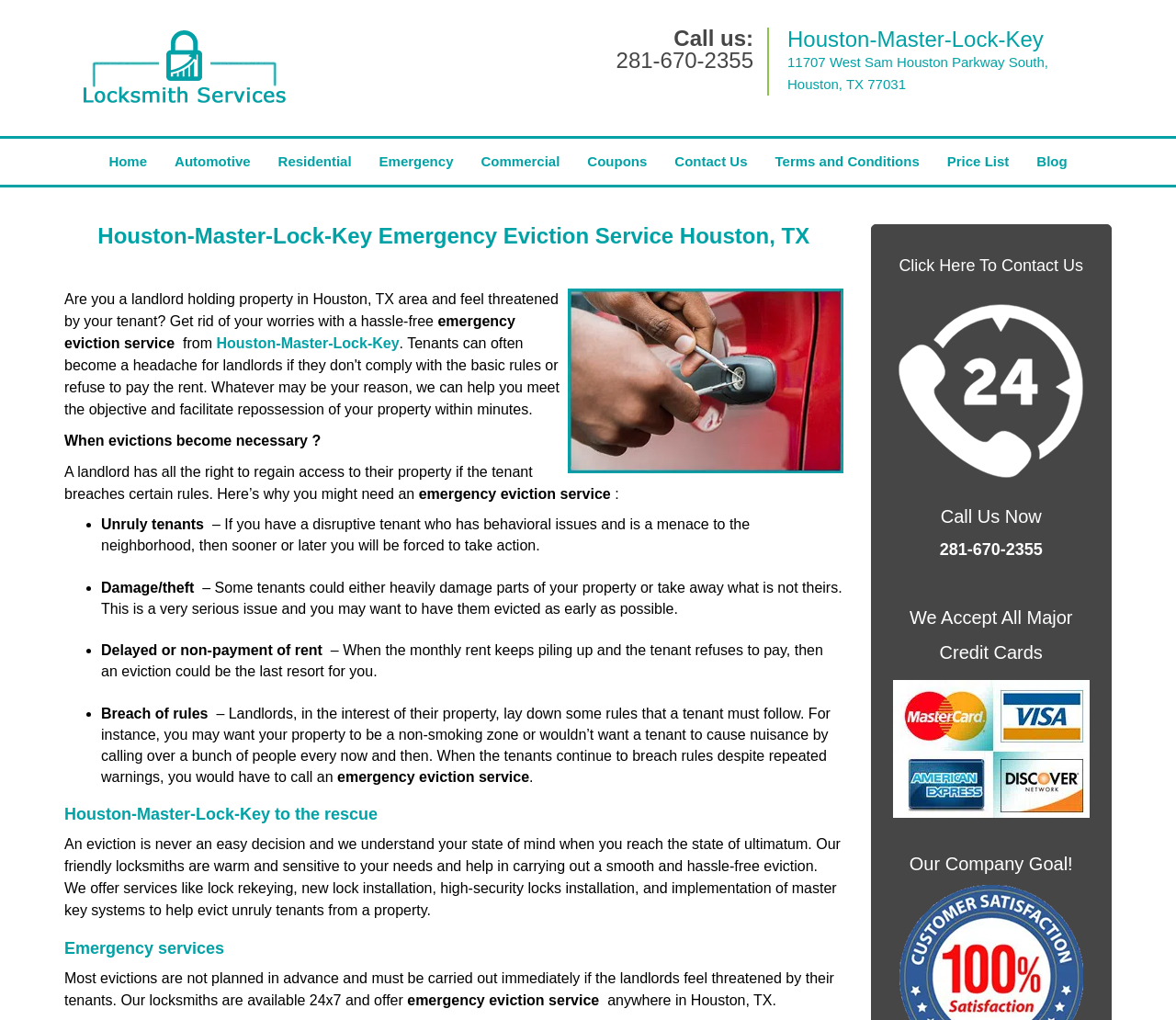Please provide the bounding box coordinates for the element that needs to be clicked to perform the following instruction: "Click the 'Home' link". The coordinates should be given as four float numbers between 0 and 1, i.e., [left, top, right, bottom].

[0.081, 0.136, 0.137, 0.181]